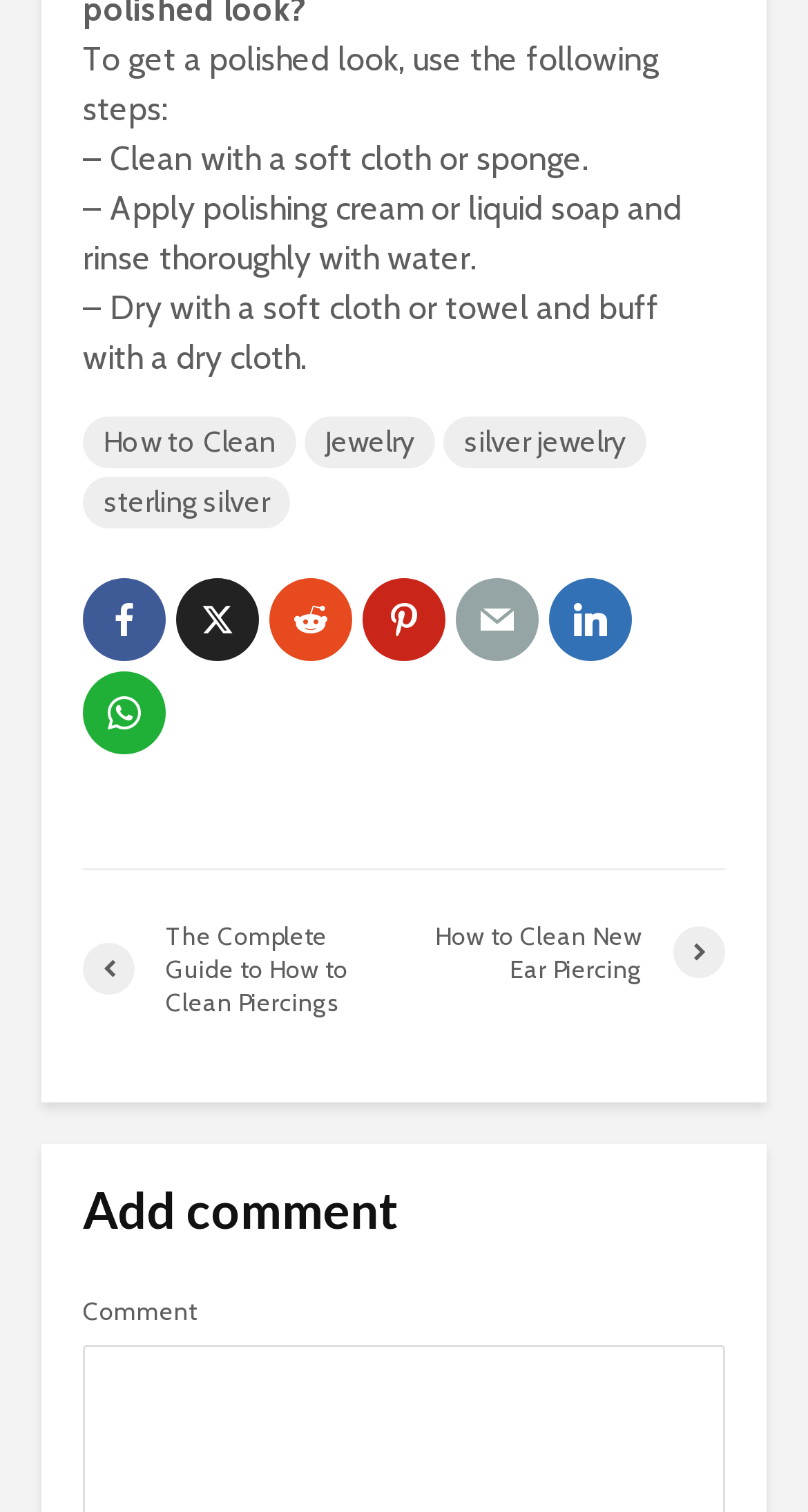Find the bounding box coordinates of the clickable region needed to perform the following instruction: "Click on 'The Complete Guide to How to Clean Piercings'". The coordinates should be provided as four float numbers between 0 and 1, i.e., [left, top, right, bottom].

[0.103, 0.608, 0.5, 0.674]